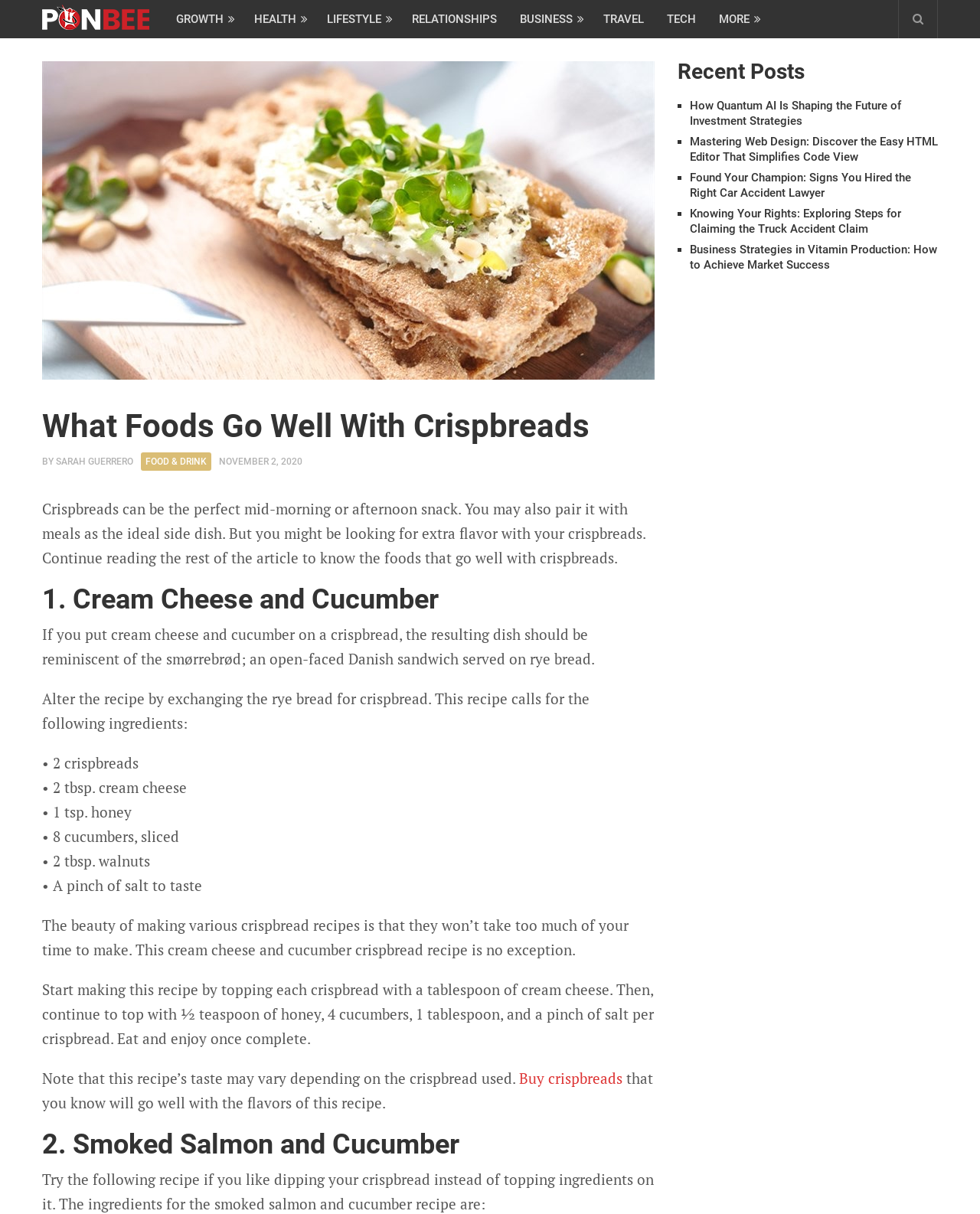Find the bounding box coordinates of the area to click in order to follow the instruction: "contact SAFARIBAY's office".

None